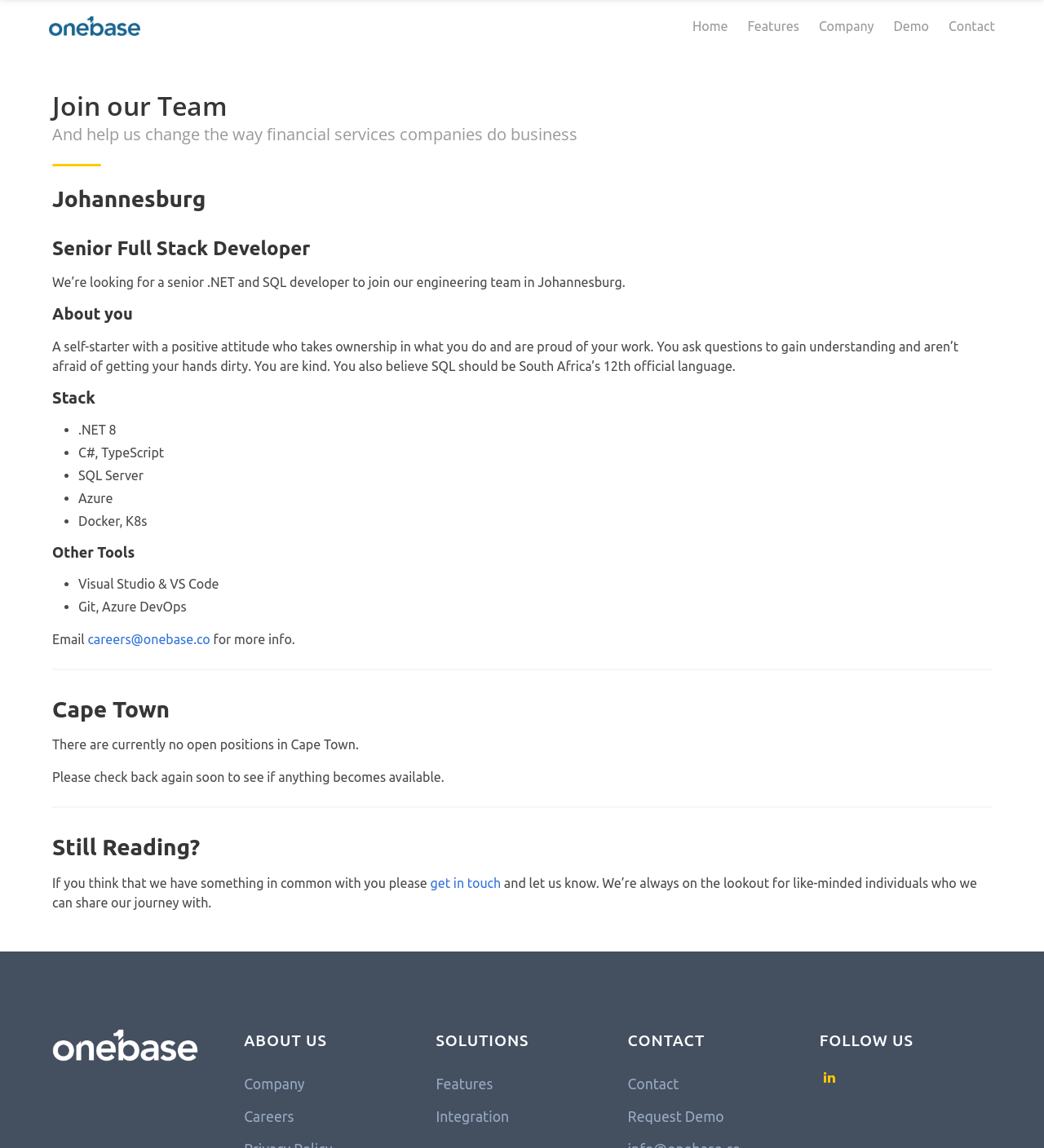Determine the bounding box coordinates of the element's region needed to click to follow the instruction: "Apply for Senior Full Stack Developer job". Provide these coordinates as four float numbers between 0 and 1, formatted as [left, top, right, bottom].

[0.05, 0.207, 0.95, 0.226]